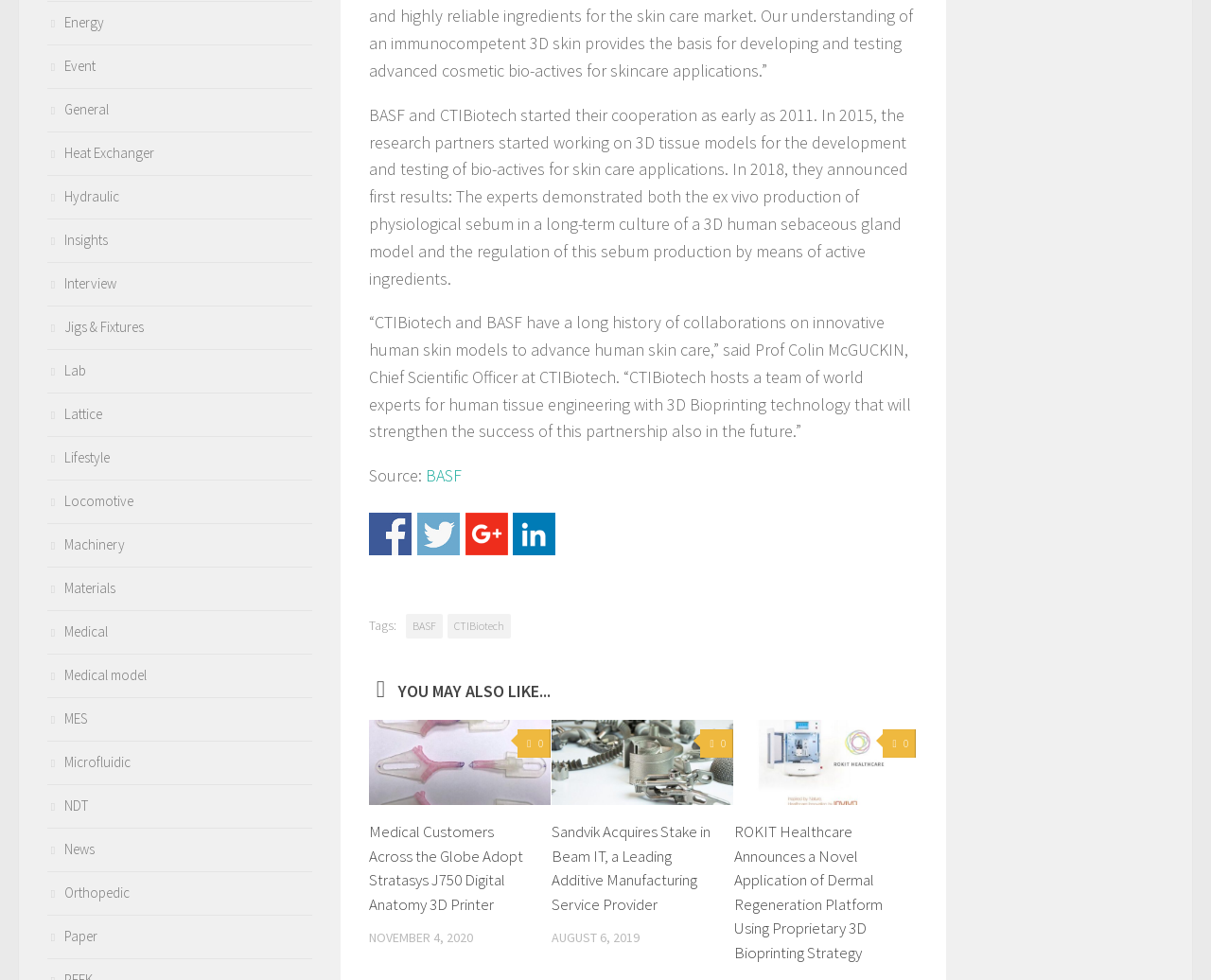What is the name of the company that announced a novel application of dermal regeneration platform using proprietary 3D bioprinting strategy?
Analyze the screenshot and provide a detailed answer to the question.

According to the article, 'ROKIT Healthcare Announces a Novel Application of Dermal Regeneration Platform Using Proprietary 3D Bioprinting Strategy', it is clear that the company that announced a novel application of dermal regeneration platform using proprietary 3D bioprinting strategy is ROKIT Healthcare.